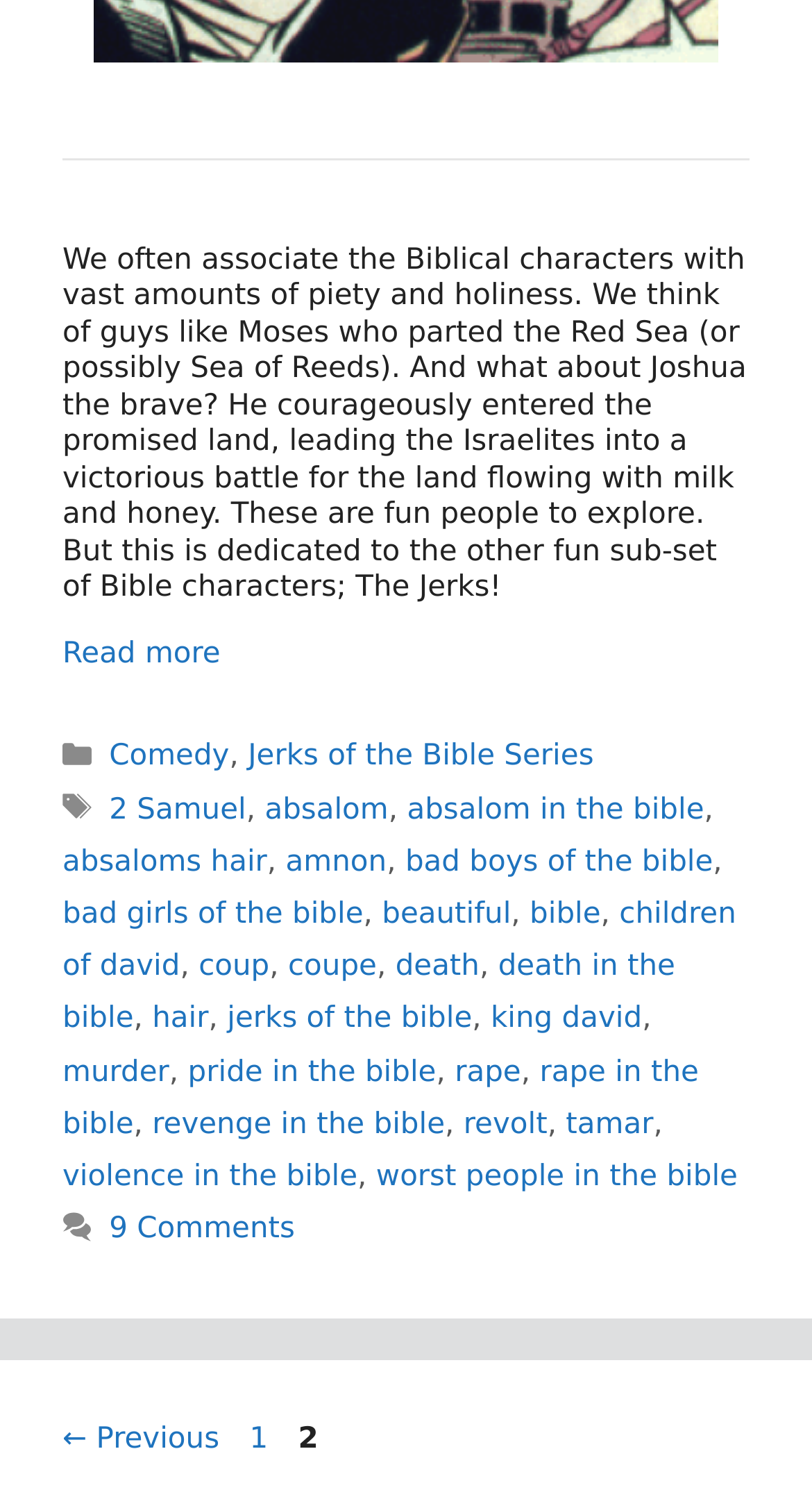Kindly provide the bounding box coordinates of the section you need to click on to fulfill the given instruction: "Go to previous page".

[0.077, 0.949, 0.283, 0.972]